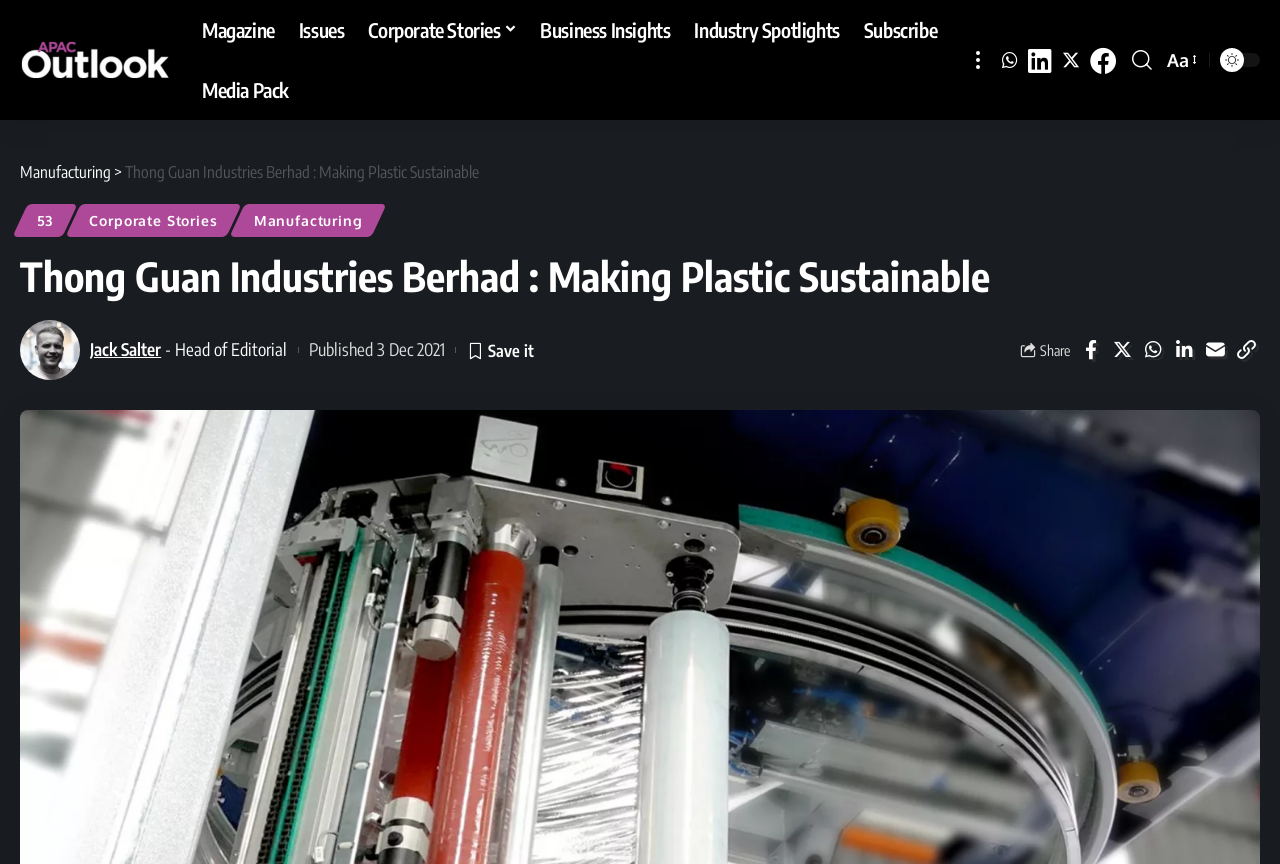Respond with a single word or phrase to the following question:
What is the name of the magazine?

APAC Outlook Magazine